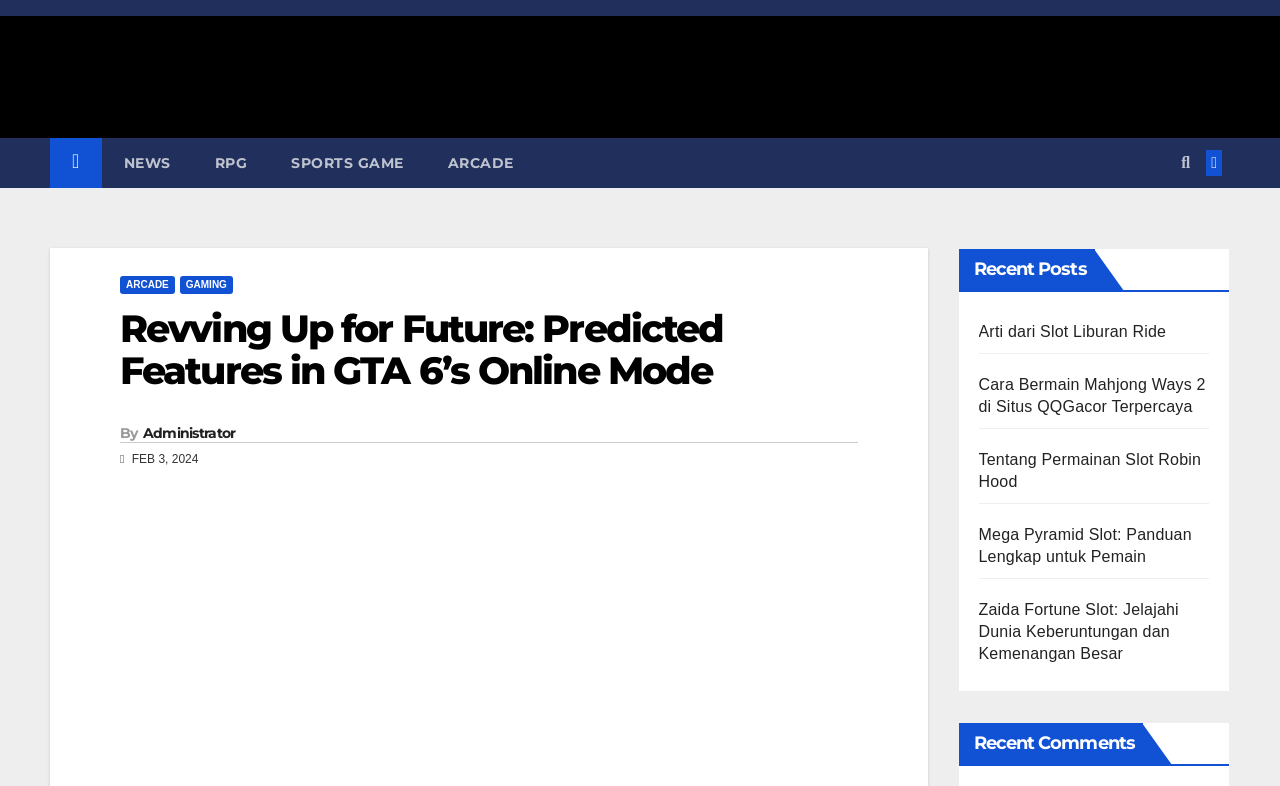Provide a short answer to the following question with just one word or phrase: What is the author of the article?

Administrator